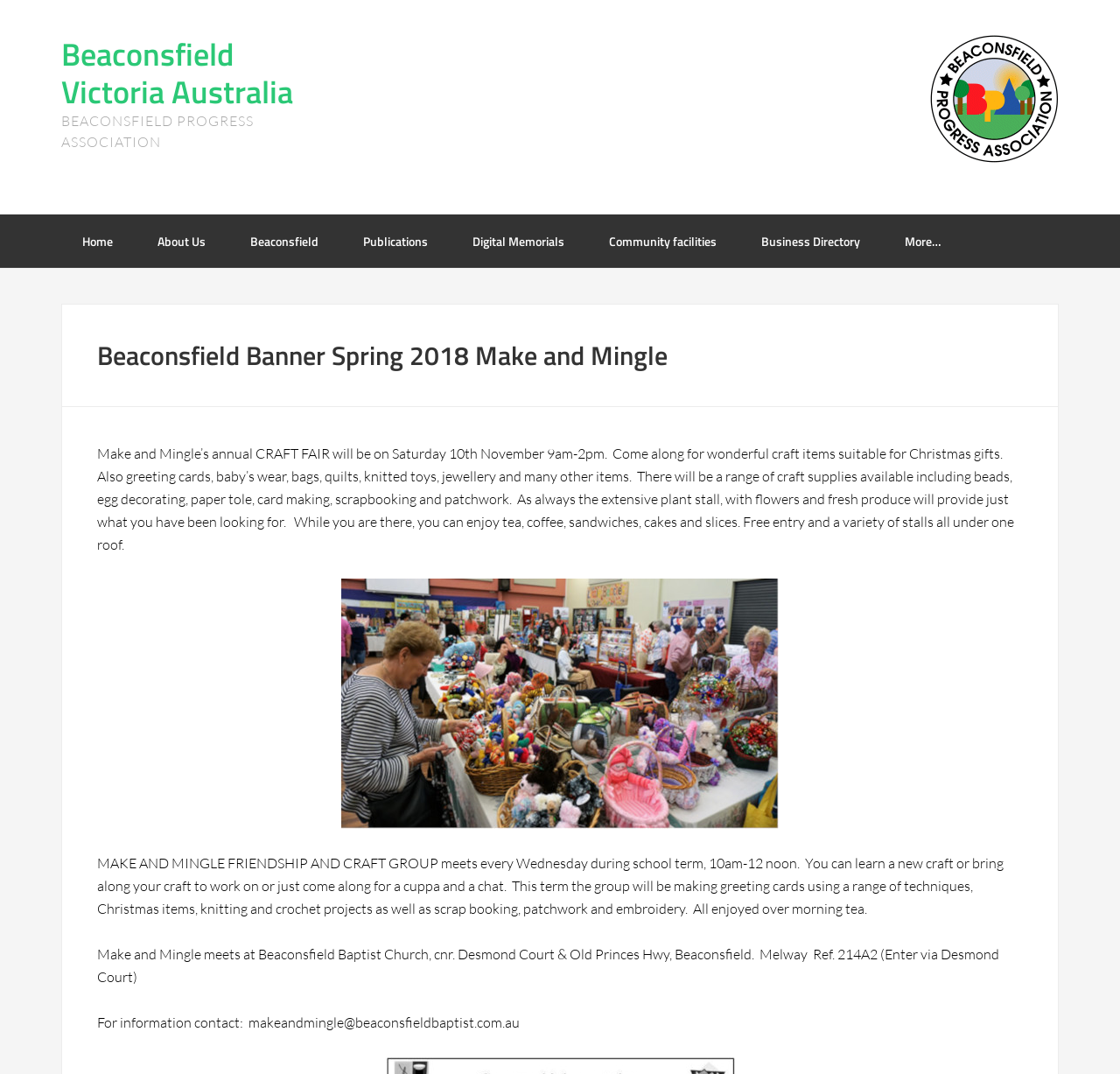What is the location of the Make and Mingle meeting?
Please provide a single word or phrase as the answer based on the screenshot.

Beaconsfield Baptist Church